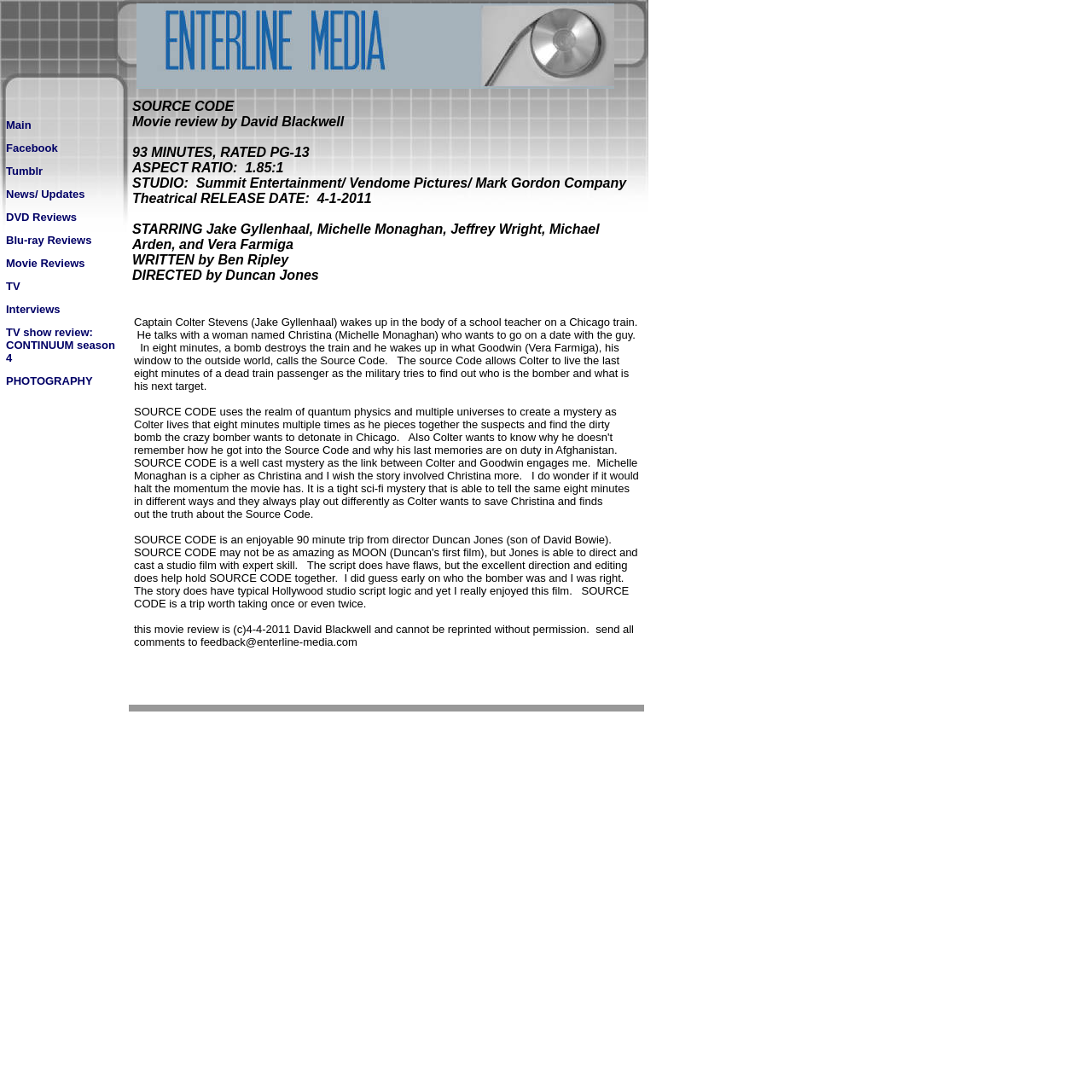Please examine the image and answer the question with a detailed explanation:
What is the rating of the movie?

The rating of the movie can be found in the text of the webpage, specifically in the sentence 'SOURCE CODE Movie review by David Blackwell 93 MINUTES, RATED PG-13...'.